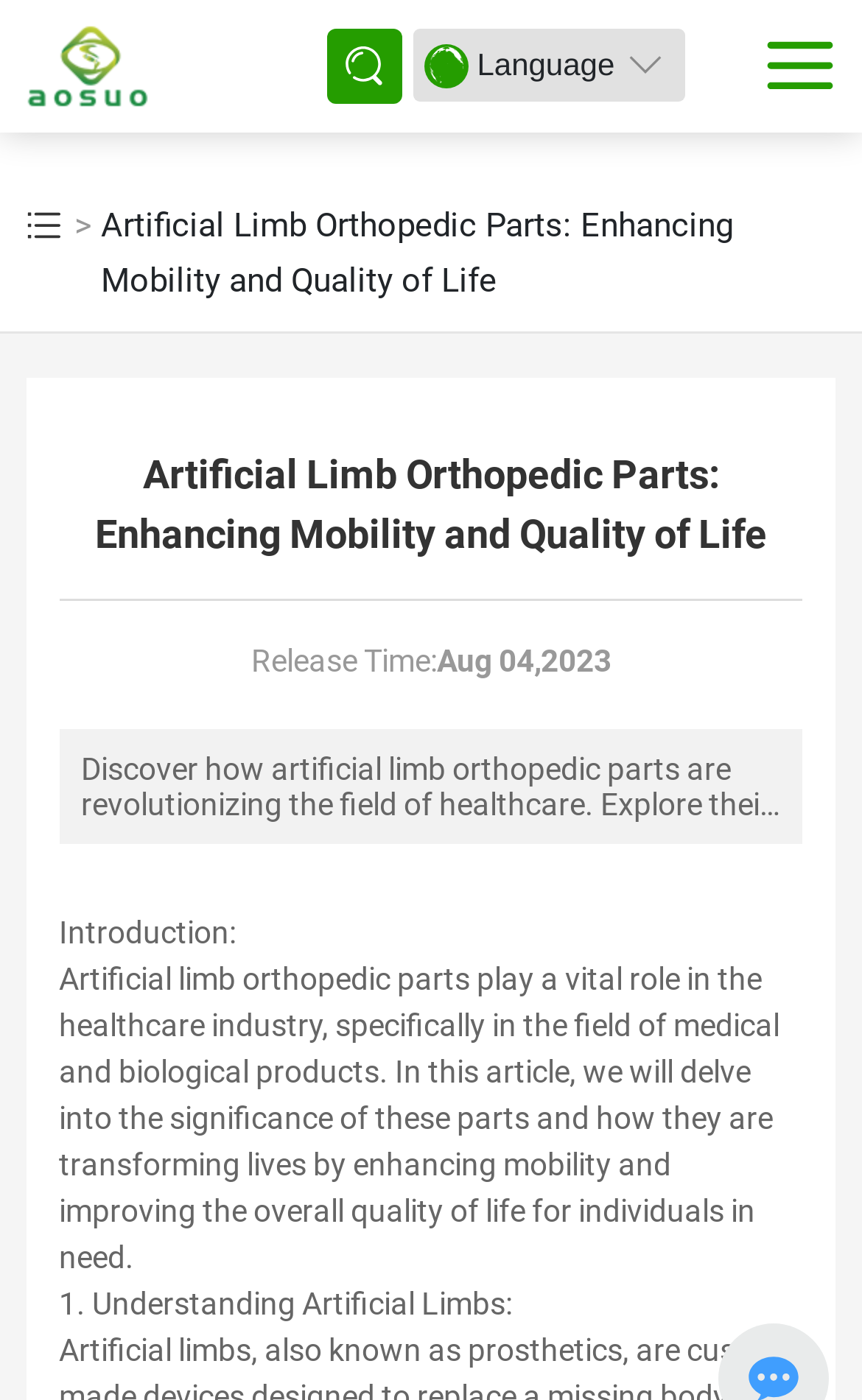What is the name of the medical equipment company?
Refer to the image and provide a one-word or short phrase answer.

AOSUO MEDICAL EQUIPMENT